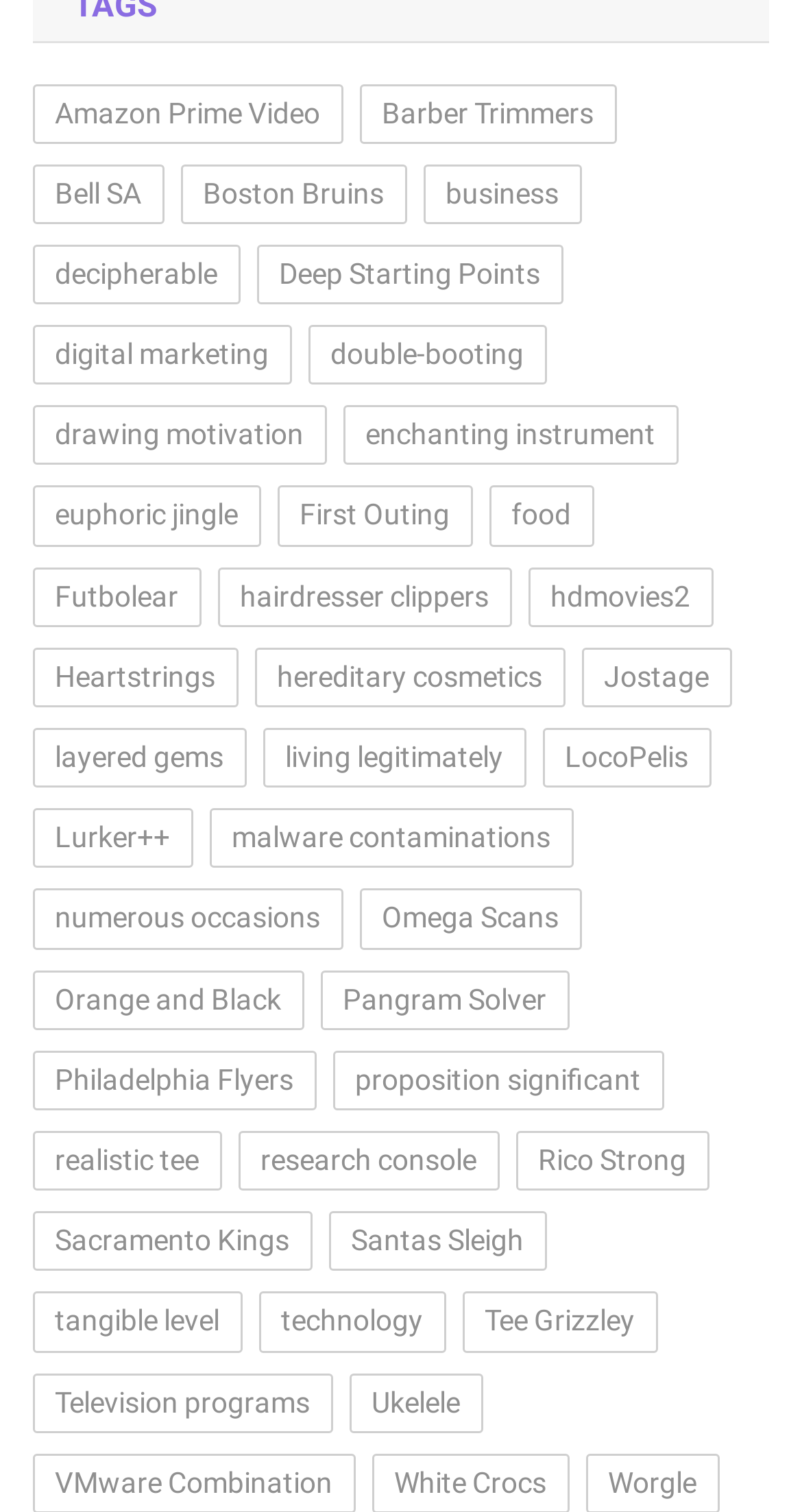Please respond in a single word or phrase: 
Are there any links related to sports?

Yes